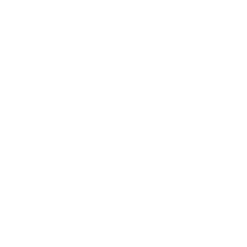What are the highlighted ingredients in this dog food?
Give a single word or phrase answer based on the content of the image.

Lamb and rice